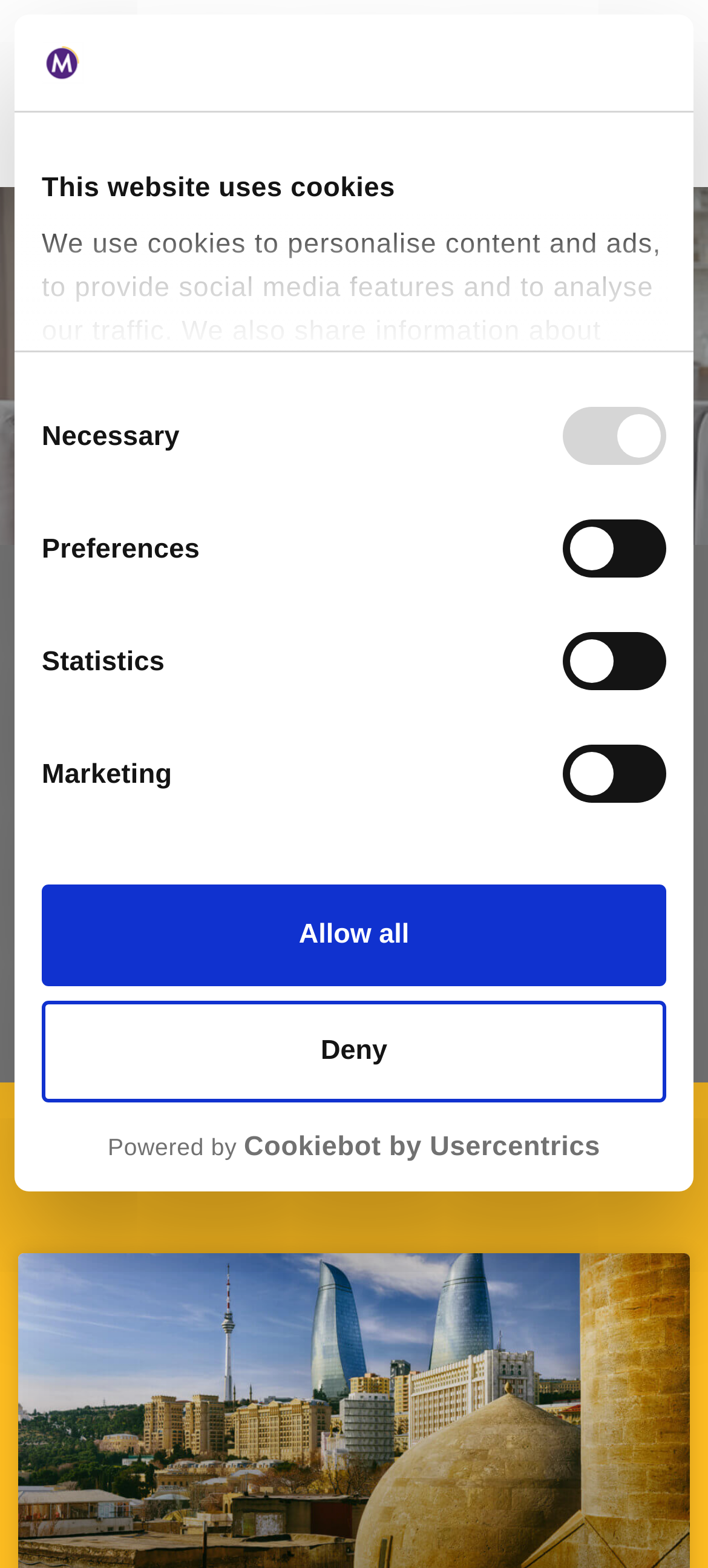What is the anniversary being celebrated on the website?
Look at the image and respond with a one-word or short phrase answer.

25 years